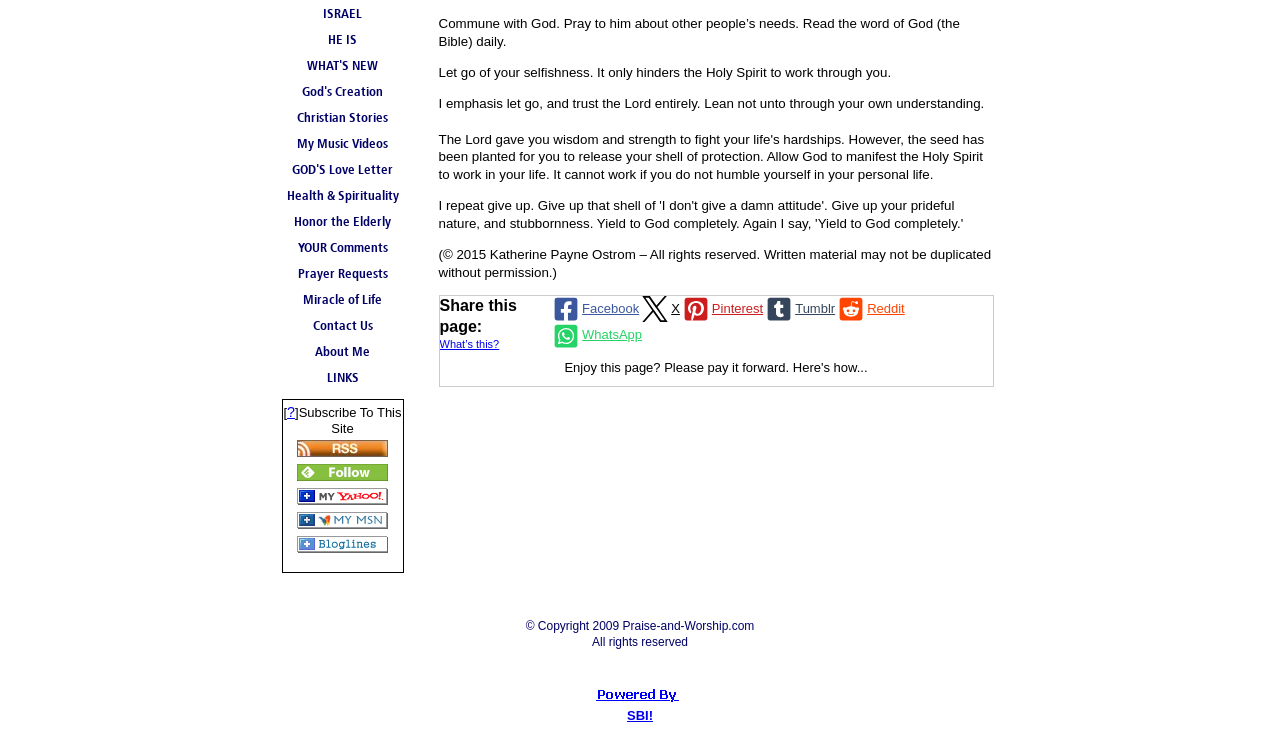From the element description: "Facebook", extract the bounding box coordinates of the UI element. The coordinates should be expressed as four float numbers between 0 and 1, in the order [left, top, right, bottom].

[0.43, 0.4, 0.499, 0.436]